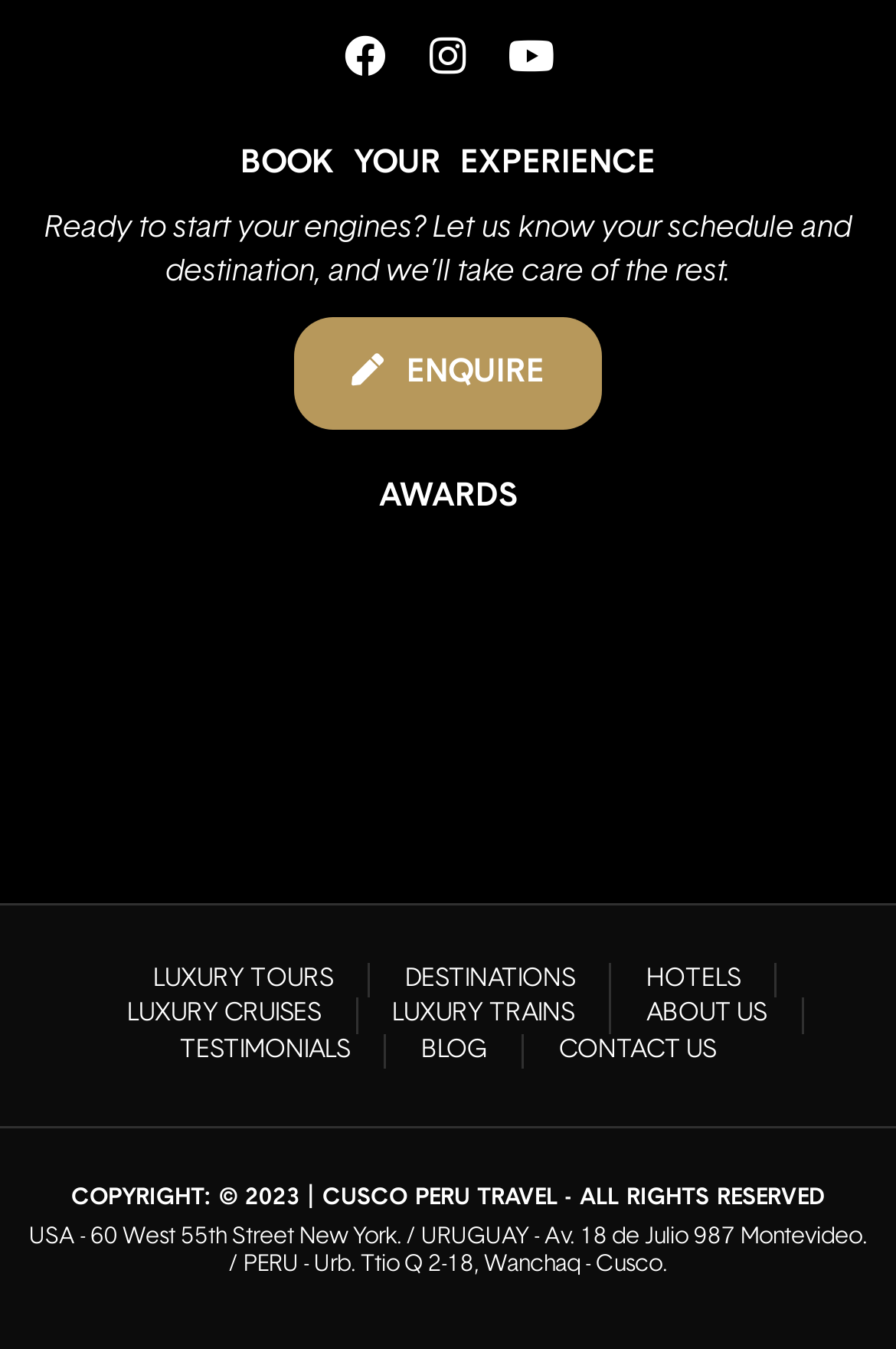What is the purpose of this website?
Answer the question with a thorough and detailed explanation.

Based on the webpage content, it appears that the website is designed to allow users to book luxury travel experiences, as indicated by the 'BOOK YOUR EXPERIENCE' heading and the 'ENQUIRE' button.